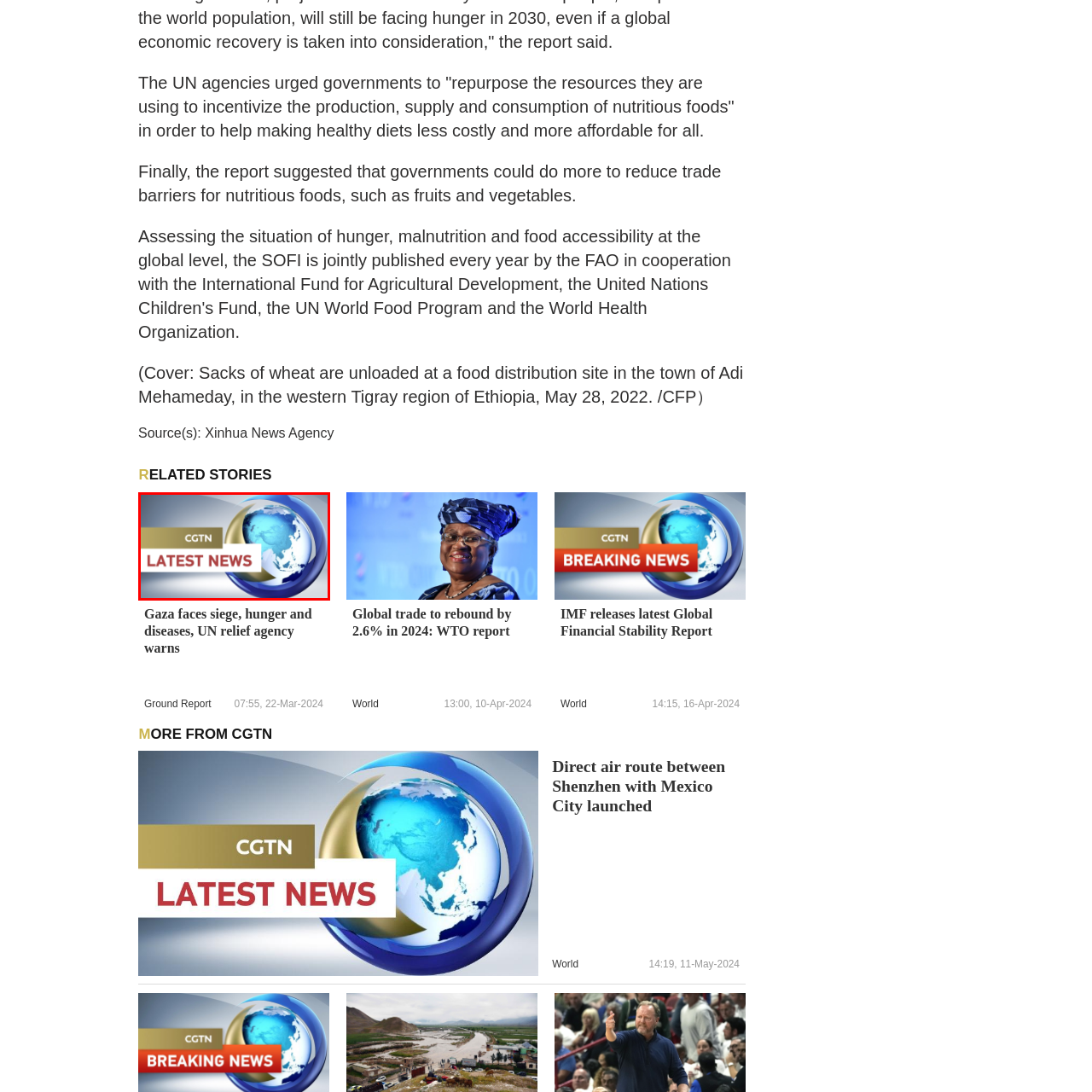Detail the visual elements present in the red-framed section of the image.

The image features the logo of CGTN (China Global Television Network), prominently displaying the phrase "LATEST NEWS" in bold red letters. The background includes a stylized globe, signifying global news coverage, encapsulated within a blue swirl that conveys a sense of movement and continuity. This visual representation emphasizes CGTN's commitment to delivering timely and relevant news updates from around the world.